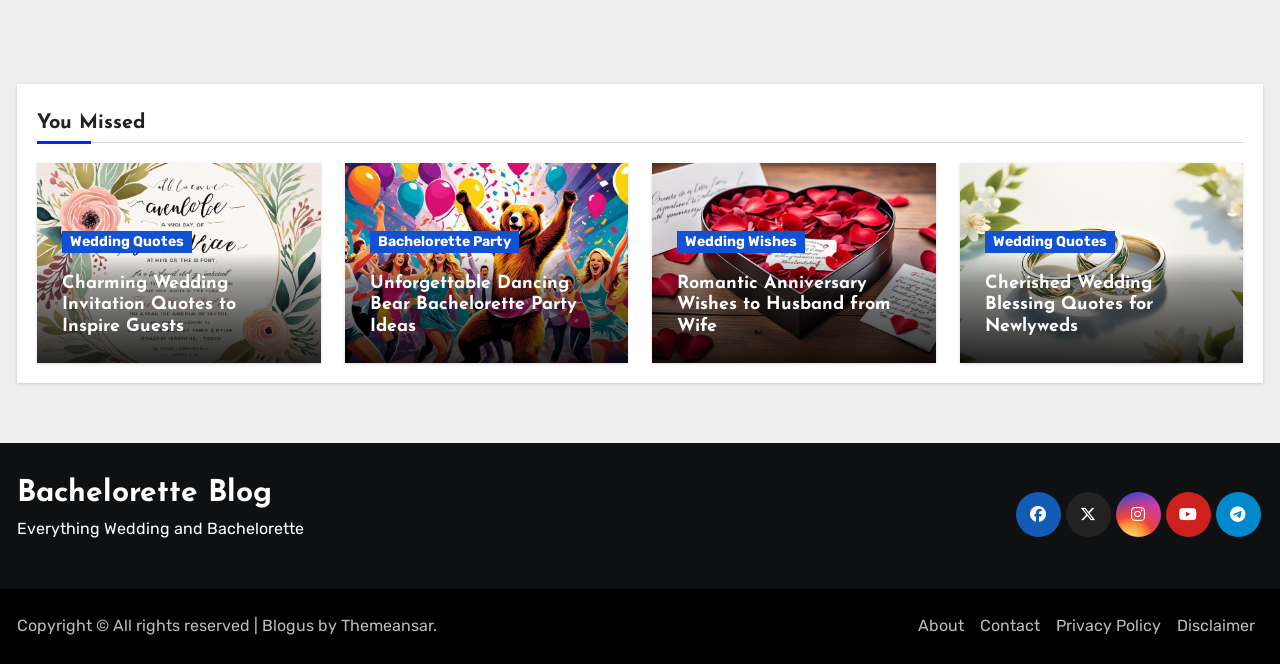Using the provided element description: "About", identify the bounding box coordinates. The coordinates should be four floats between 0 and 1 in the order [left, top, right, bottom].

[0.711, 0.91, 0.759, 0.977]